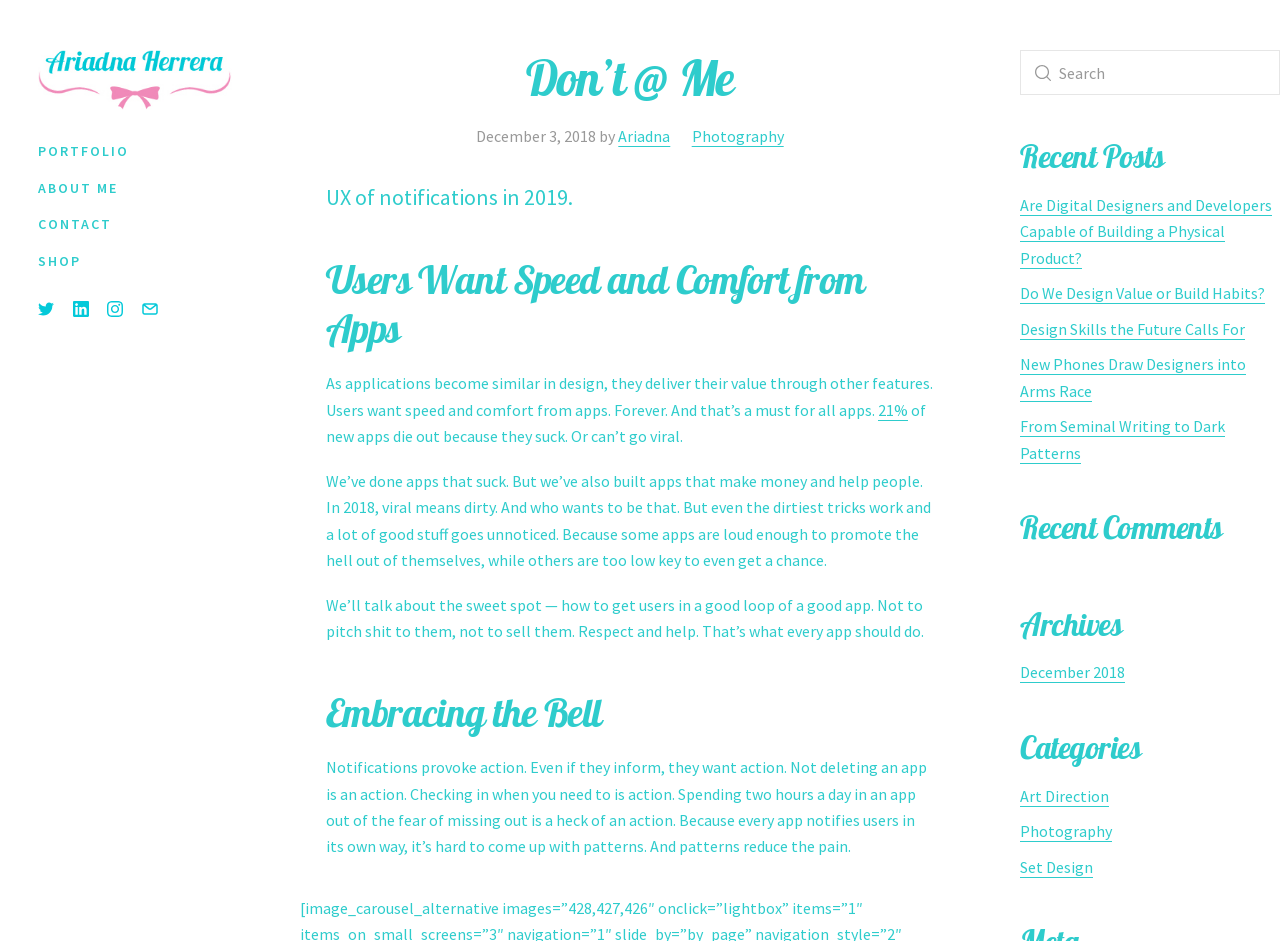From the webpage screenshot, identify the region described by Shop. Provide the bounding box coordinates as (top-left x, top-left y, bottom-right x, bottom-right y), with each value being a floating point number between 0 and 1.

[0.03, 0.263, 0.064, 0.293]